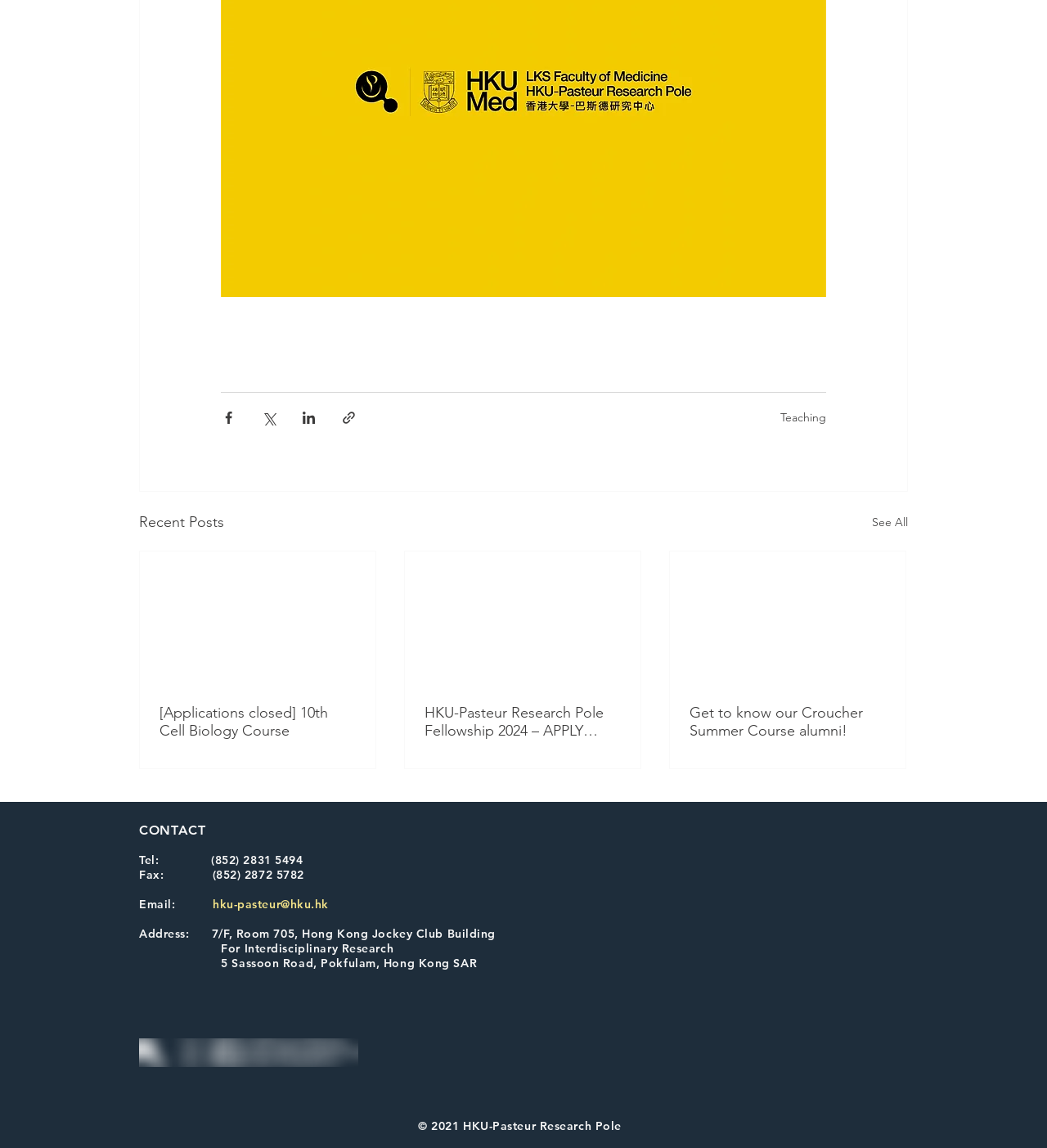Determine the bounding box coordinates of the clickable element to complete this instruction: "Share via Facebook". Provide the coordinates in the format of four float numbers between 0 and 1, [left, top, right, bottom].

[0.211, 0.357, 0.226, 0.371]